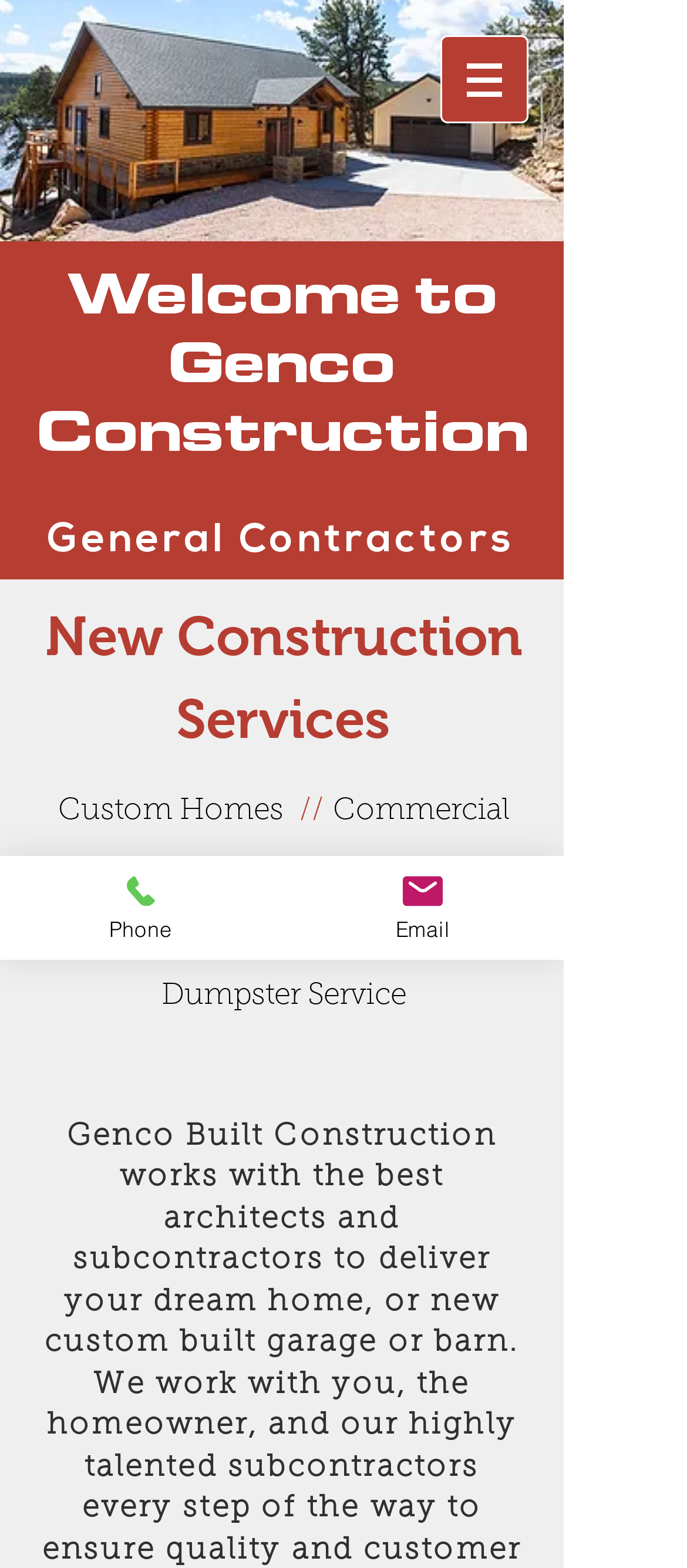How many images are present on the webpage?
Examine the image and give a concise answer in one word or a short phrase.

4